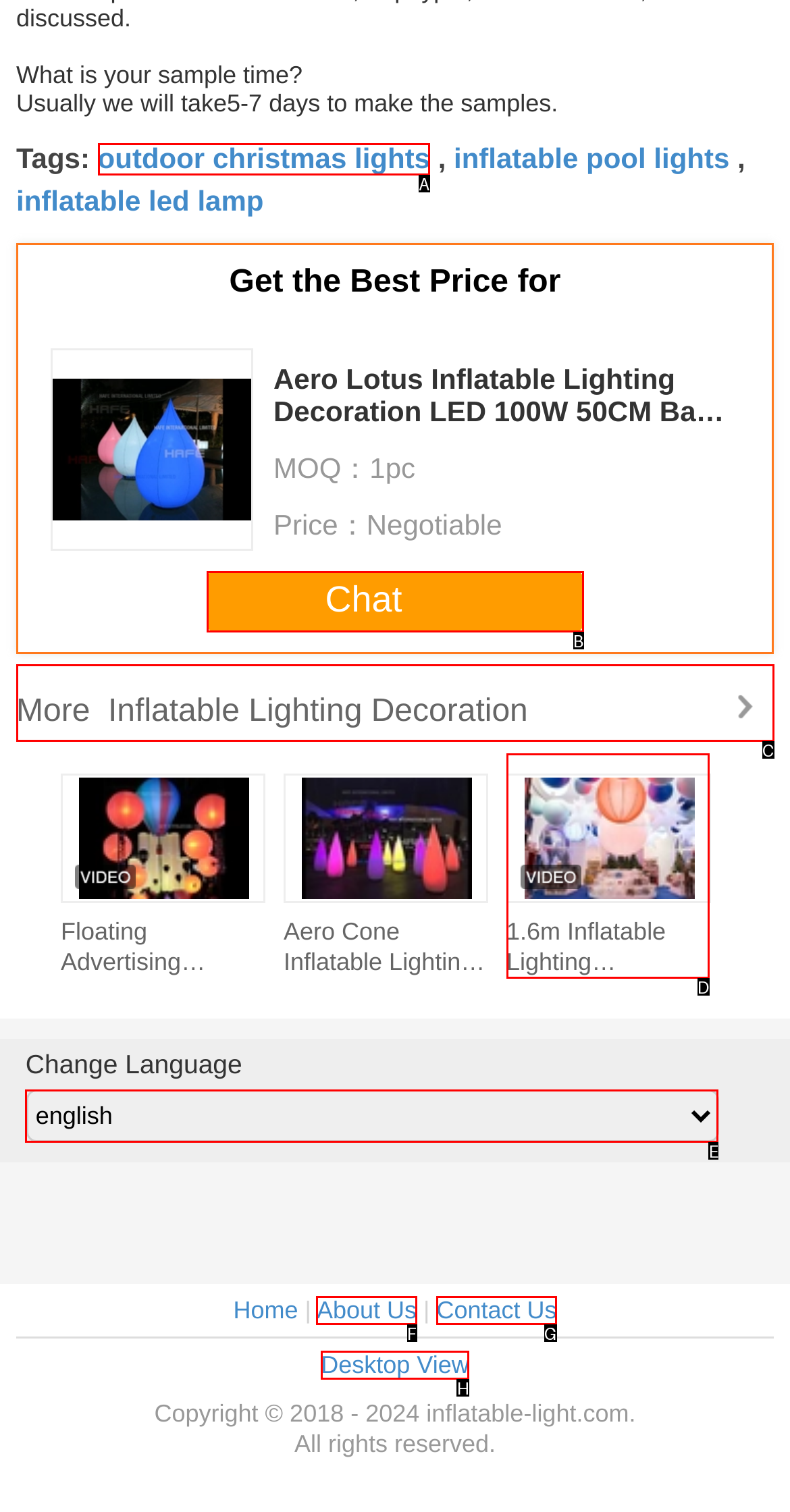Identify the letter of the UI element needed to carry out the task: View 'outdoor christmas lights' details
Reply with the letter of the chosen option.

A